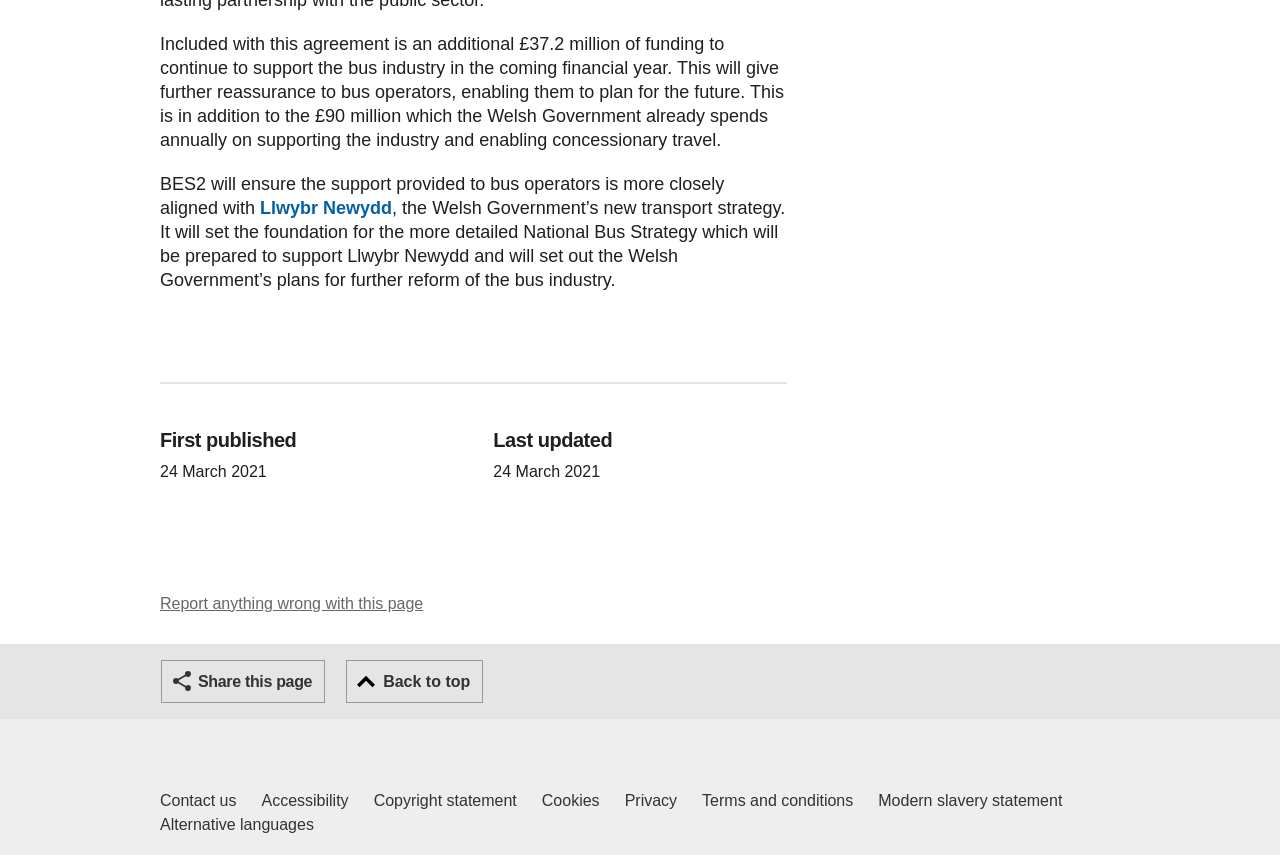Please answer the following question using a single word or phrase: 
What is the additional funding for the bus industry?

£37.2 million